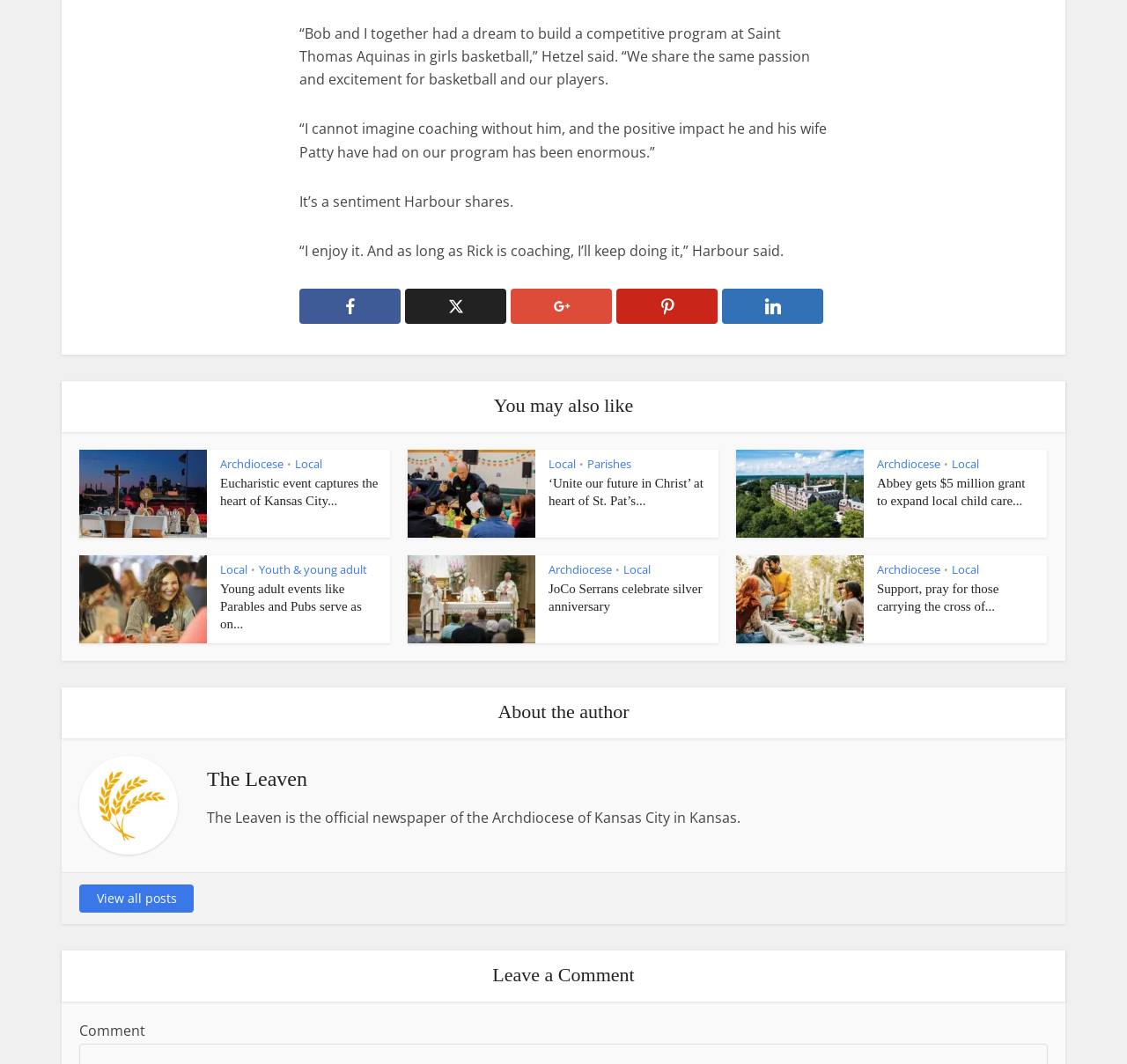What is the name of the newspaper? Using the information from the screenshot, answer with a single word or phrase.

The Leaven